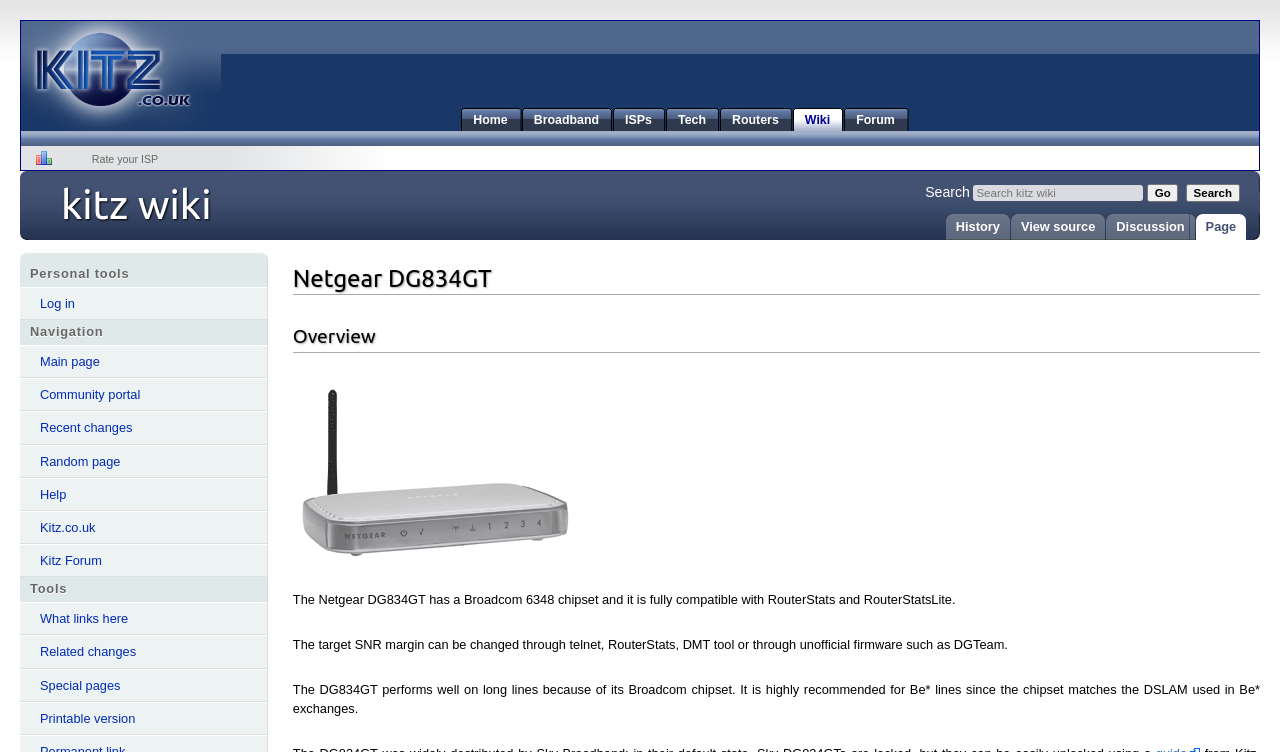Please specify the bounding box coordinates of the clickable region to carry out the following instruction: "Log in to the website". The coordinates should be four float numbers between 0 and 1, in the format [left, top, right, bottom].

[0.016, 0.382, 0.209, 0.426]